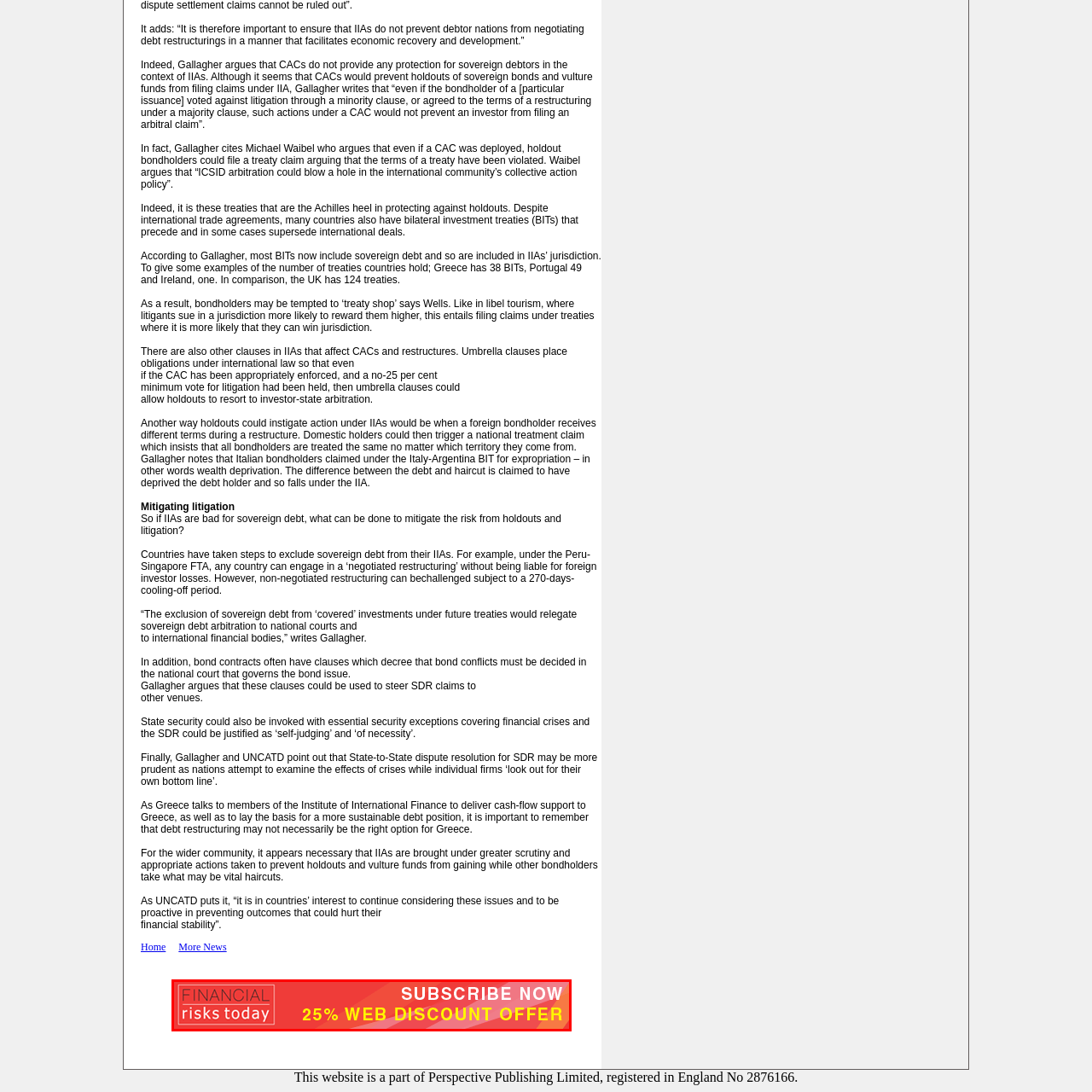Direct your attention to the zone enclosed by the orange box, What is the purpose of the banner? 
Give your response in a single word or phrase.

To encourage subscriptions